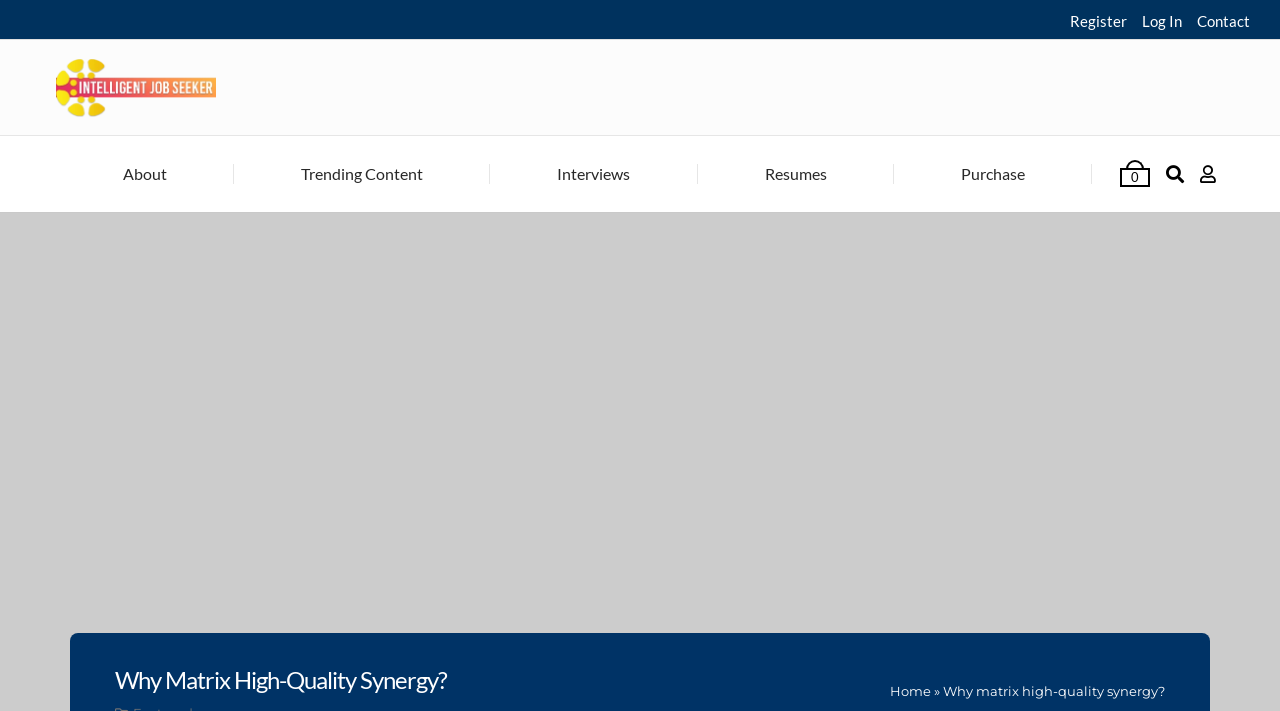Please locate the bounding box coordinates of the element that needs to be clicked to achieve the following instruction: "Click Home". The coordinates should be four float numbers between 0 and 1, i.e., [left, top, right, bottom].

[0.695, 0.961, 0.727, 0.983]